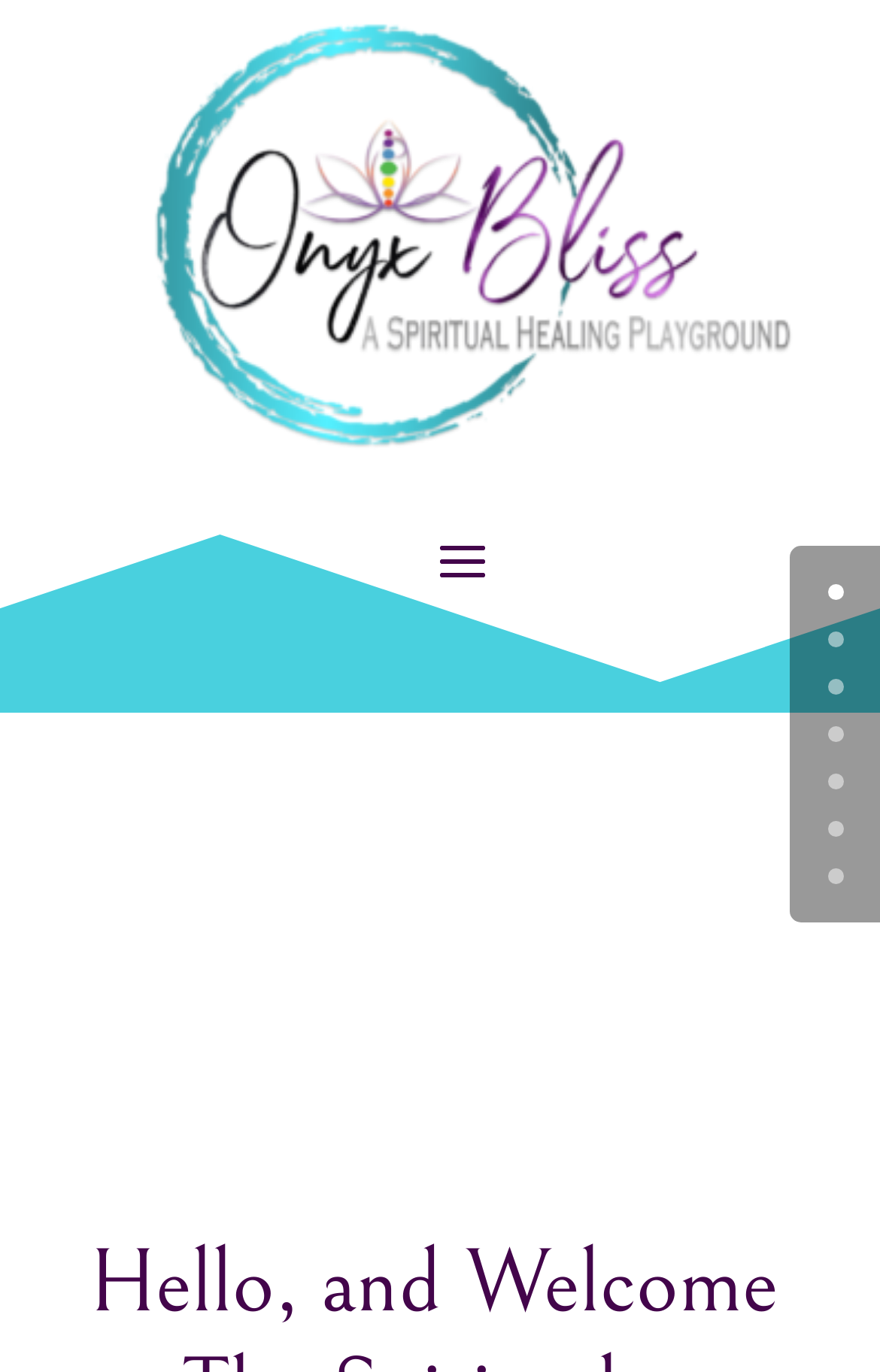Locate and extract the text of the main heading on the webpage.

Hello, and Welcome to The Spiritual Healing Playground